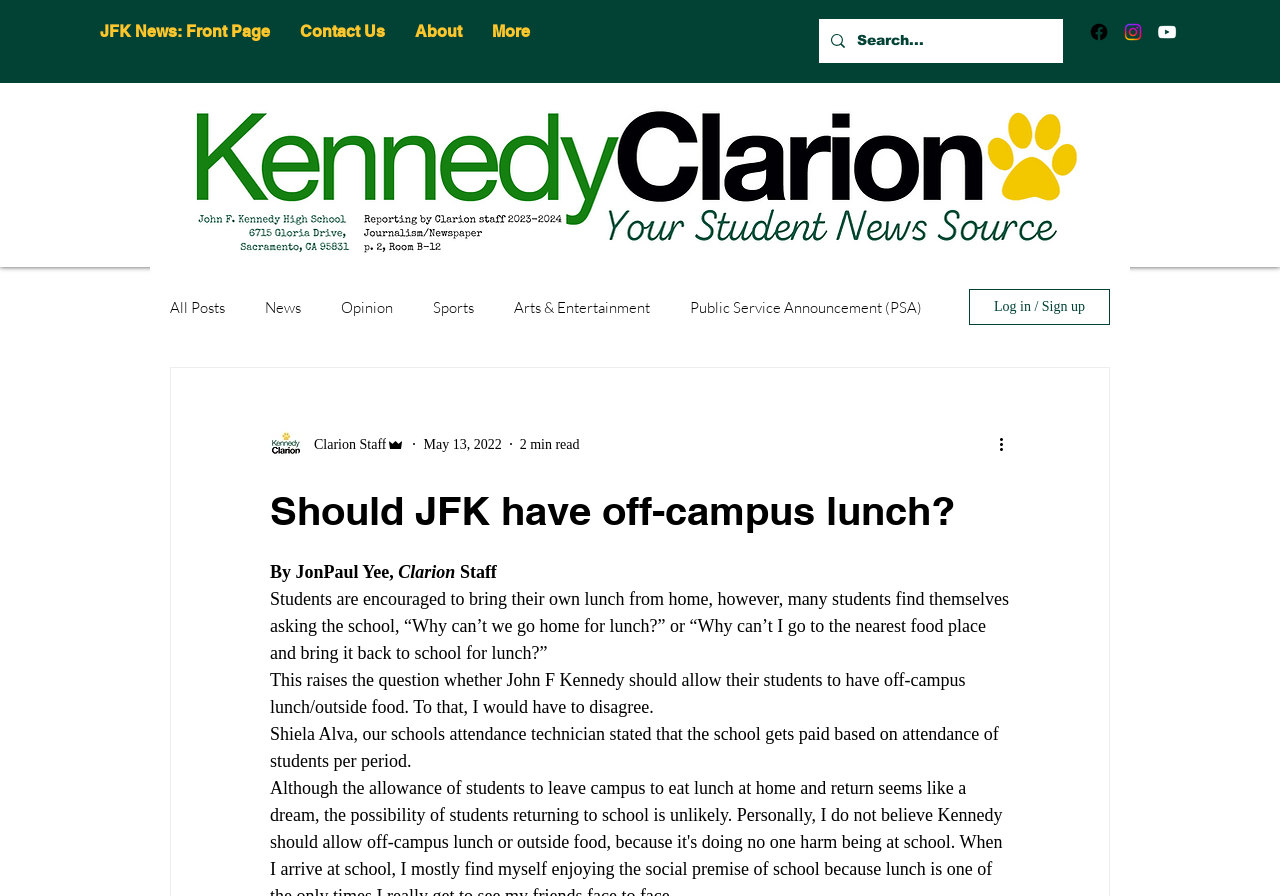Answer the question briefly using a single word or phrase: 
What is the main topic of discussion in the article?

Off-campus lunch